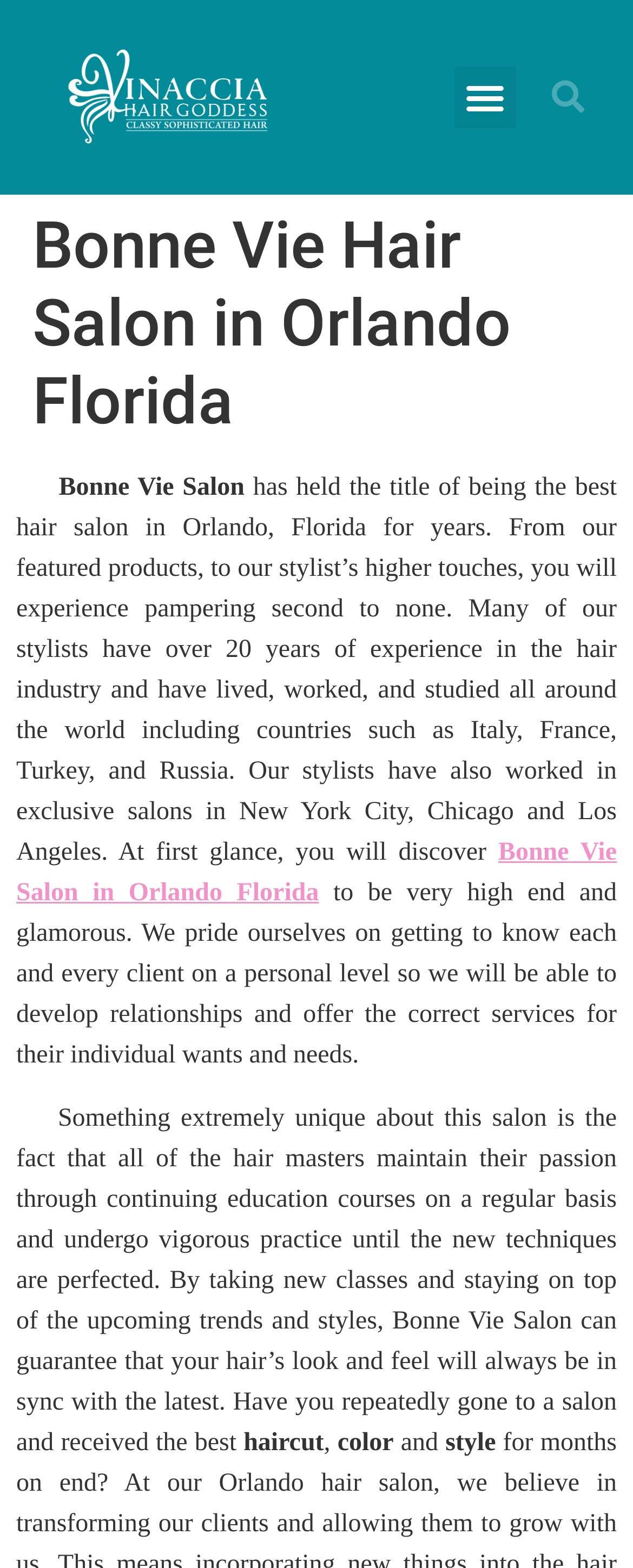What is the tone of the salon's description?
Answer the question in as much detail as possible.

I found this information by reading the paragraph that describes the salon, where it uses words like 'high-end' and 'glamorous' to describe the atmosphere and services offered.